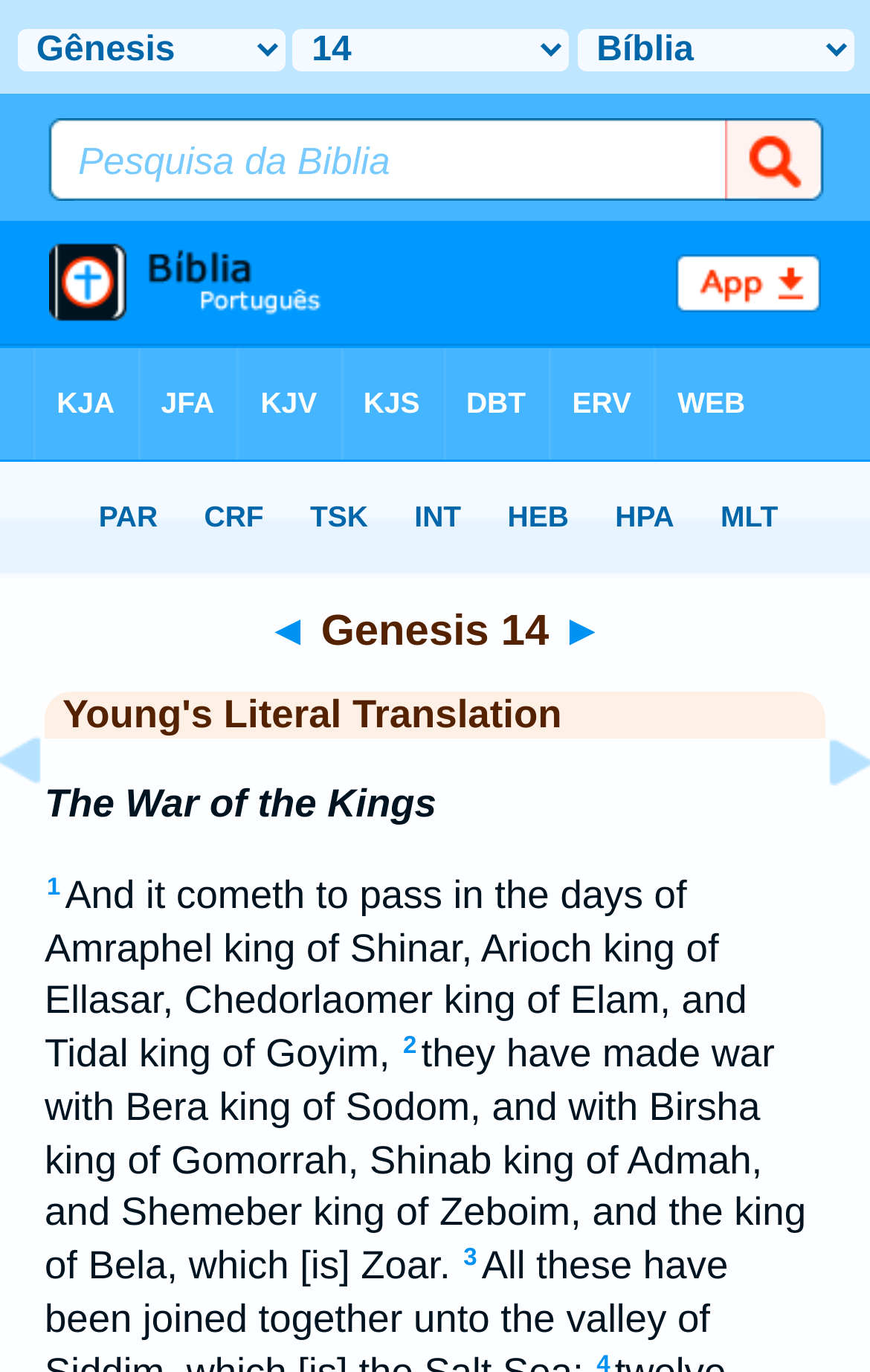Find the bounding box coordinates for the area that should be clicked to accomplish the instruction: "Click on the link to YLT".

[0.06, 0.38, 0.092, 0.392]